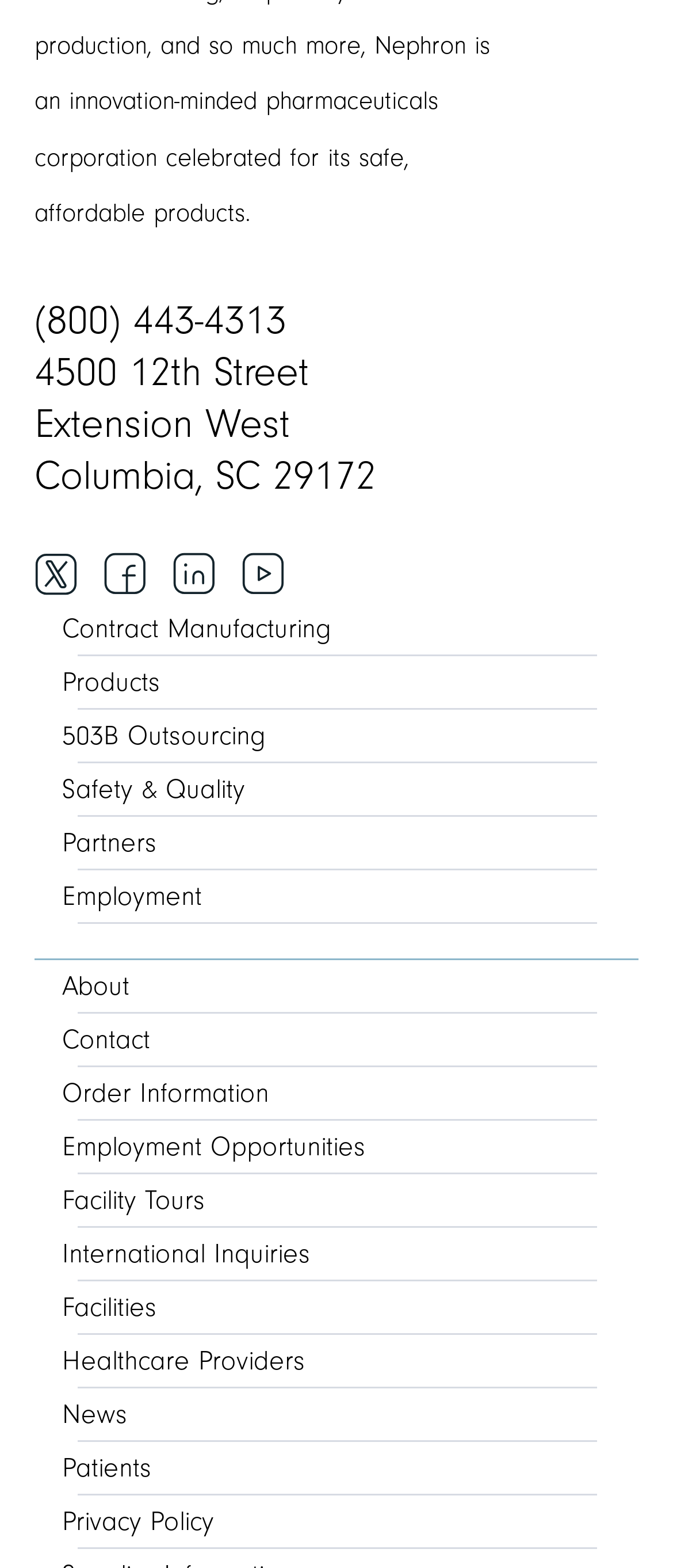Find the bounding box of the UI element described as follows: "503B Outsourcing".

[0.051, 0.452, 0.436, 0.485]